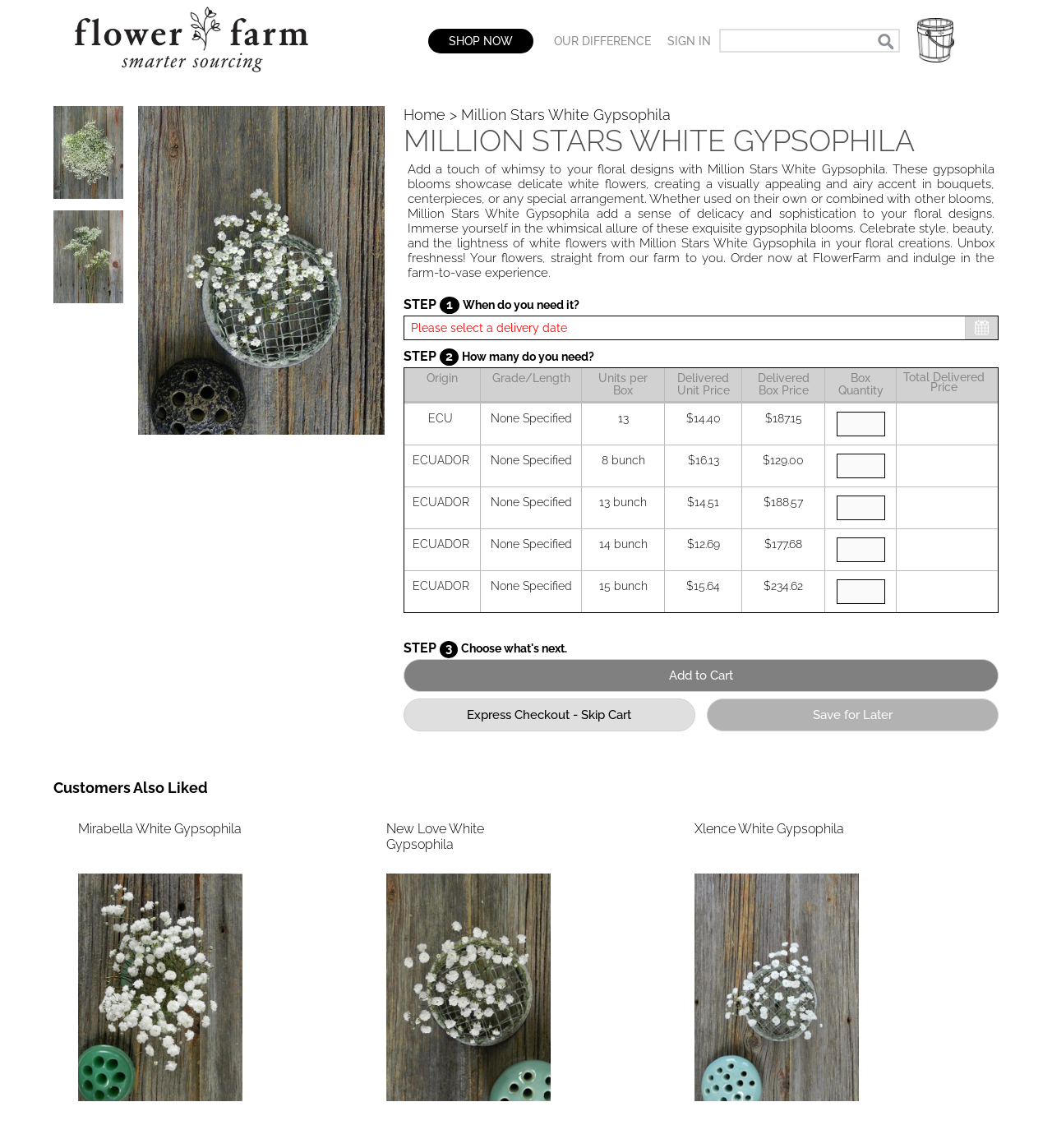How many bunches are available for the first option?
Provide a detailed and extensive answer to the question.

By examining the LayoutTable elements, specifically the one with the StaticText 'ECU' and '13', it is clear that the first option has 13 bunches available.